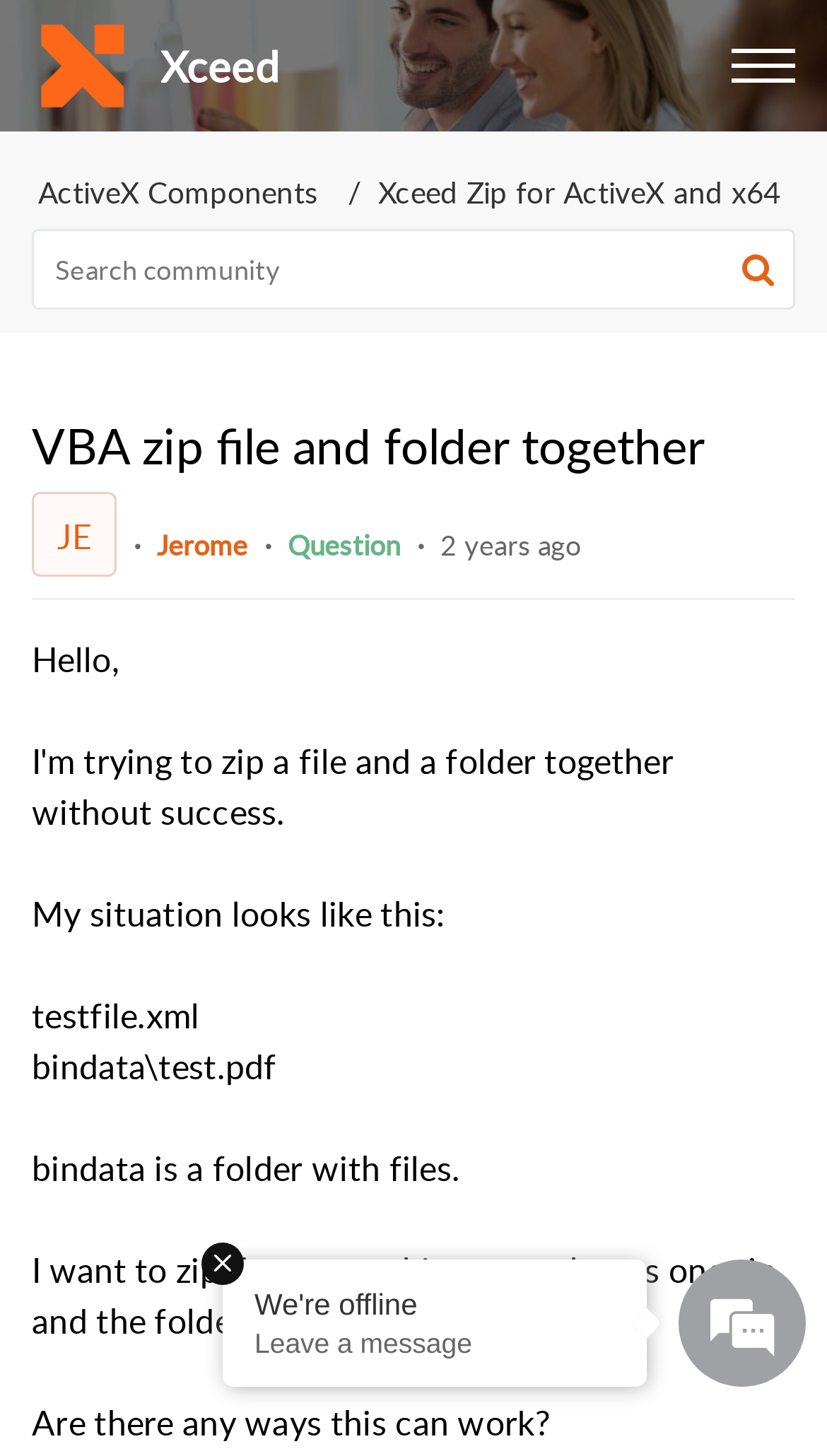Locate the UI element described by Jerome and provide its bounding box coordinates. Use the format (top-left x, top-left y, bottom-right x, bottom-right y) with all values as floating point numbers between 0 and 1.

[0.19, 0.361, 0.299, 0.387]